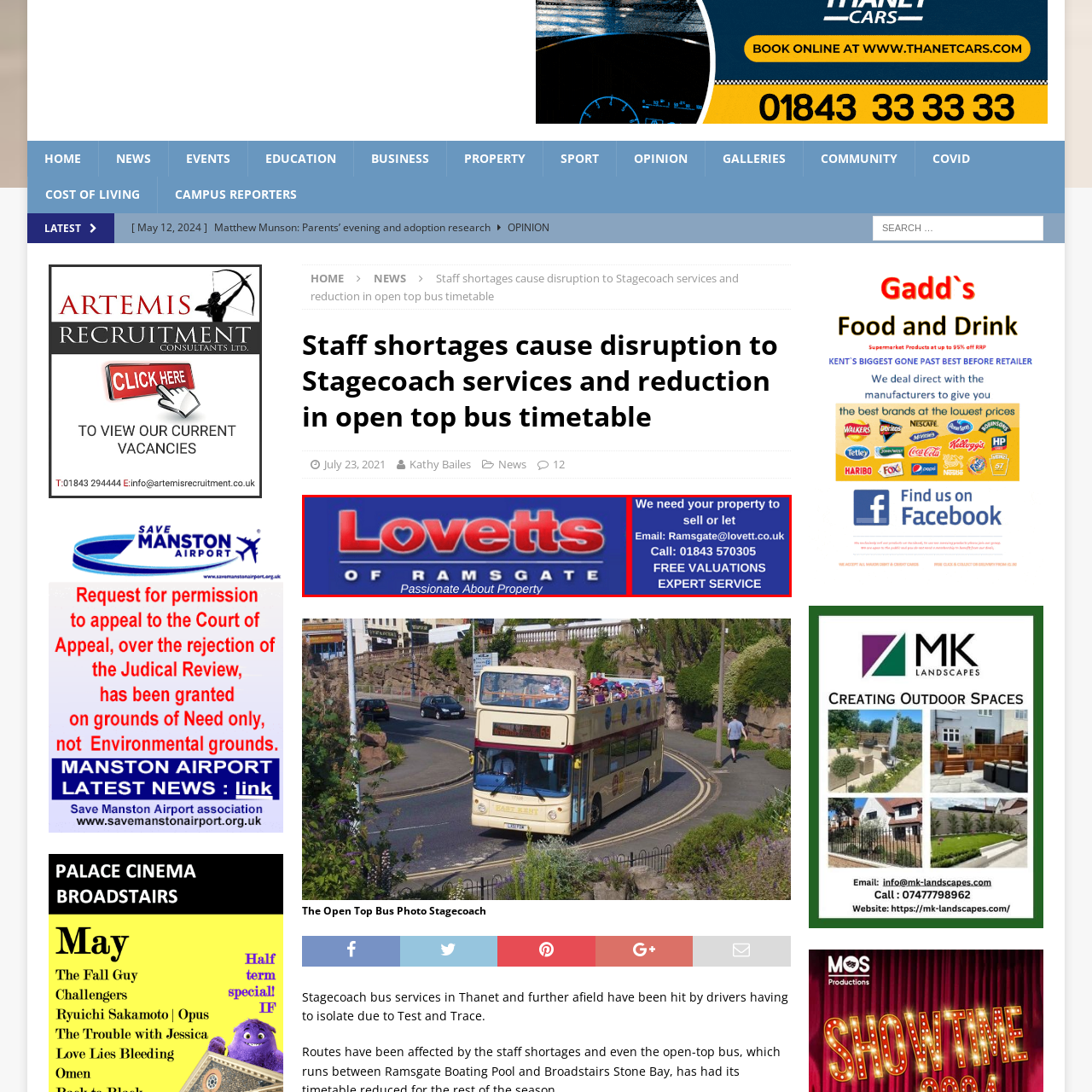Provide an in-depth description of the scene highlighted by the red boundary in the image.

The image showcases a promotional banner for Lovetts of Ramsgate, a real estate agency passionate about property sales and lettings. The banner features the agency's name prominently in bold red lettering against a deep blue background, emphasizing their local focus with the phrase "OF RAMSGATE." Below the logo, a tagline reads "Passionate About Property," reinforcing their commitment to real estate services.

Additionally, the banner provides contact information, including an email address for inquiries and a phone number for immediate assistance, encouraging potential clients to reach out for their property needs. The message highlights Lovetts’ eagerness to help clients sell or rent their properties, offering free valuations and expert service to enhance their real estate experience.